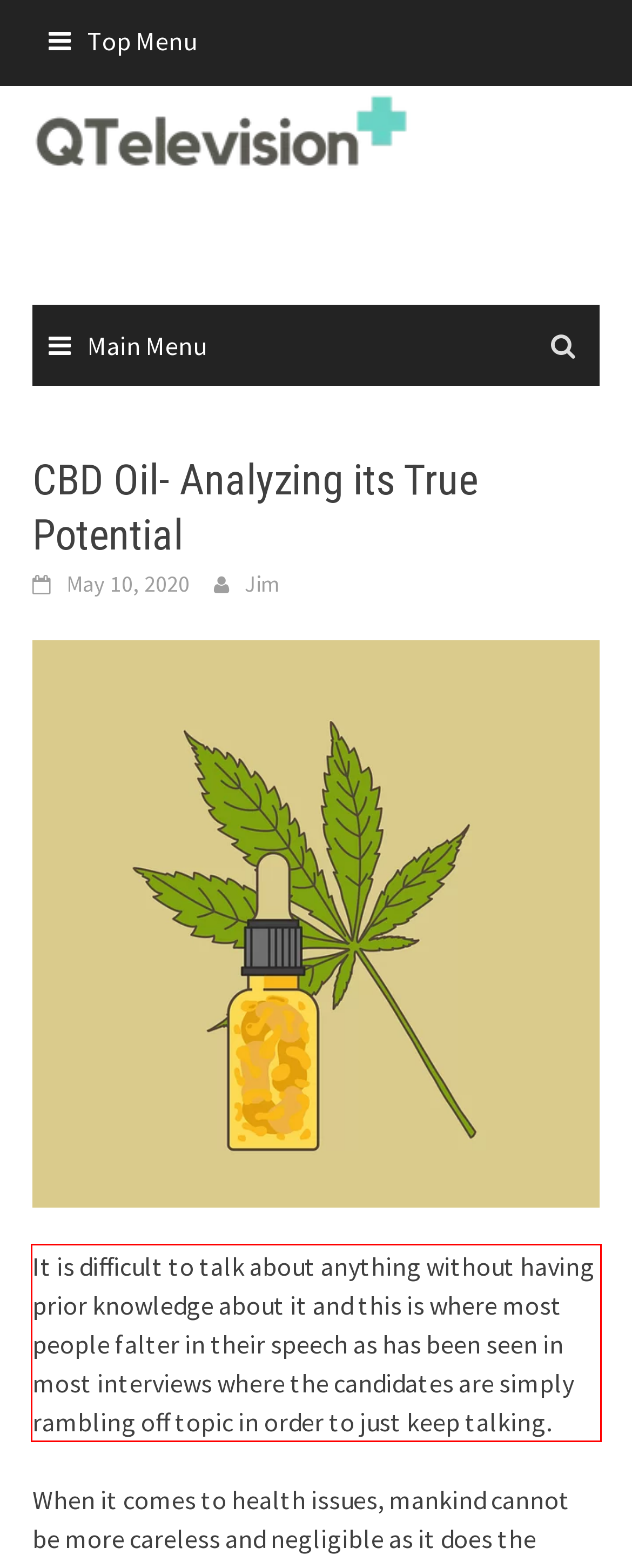With the given screenshot of a webpage, locate the red rectangle bounding box and extract the text content using OCR.

It is difficult to talk about anything without having prior knowledge about it and this is where most people falter in their speech as has been seen in most interviews where the candidates are simply rambling off topic in order to just keep talking.